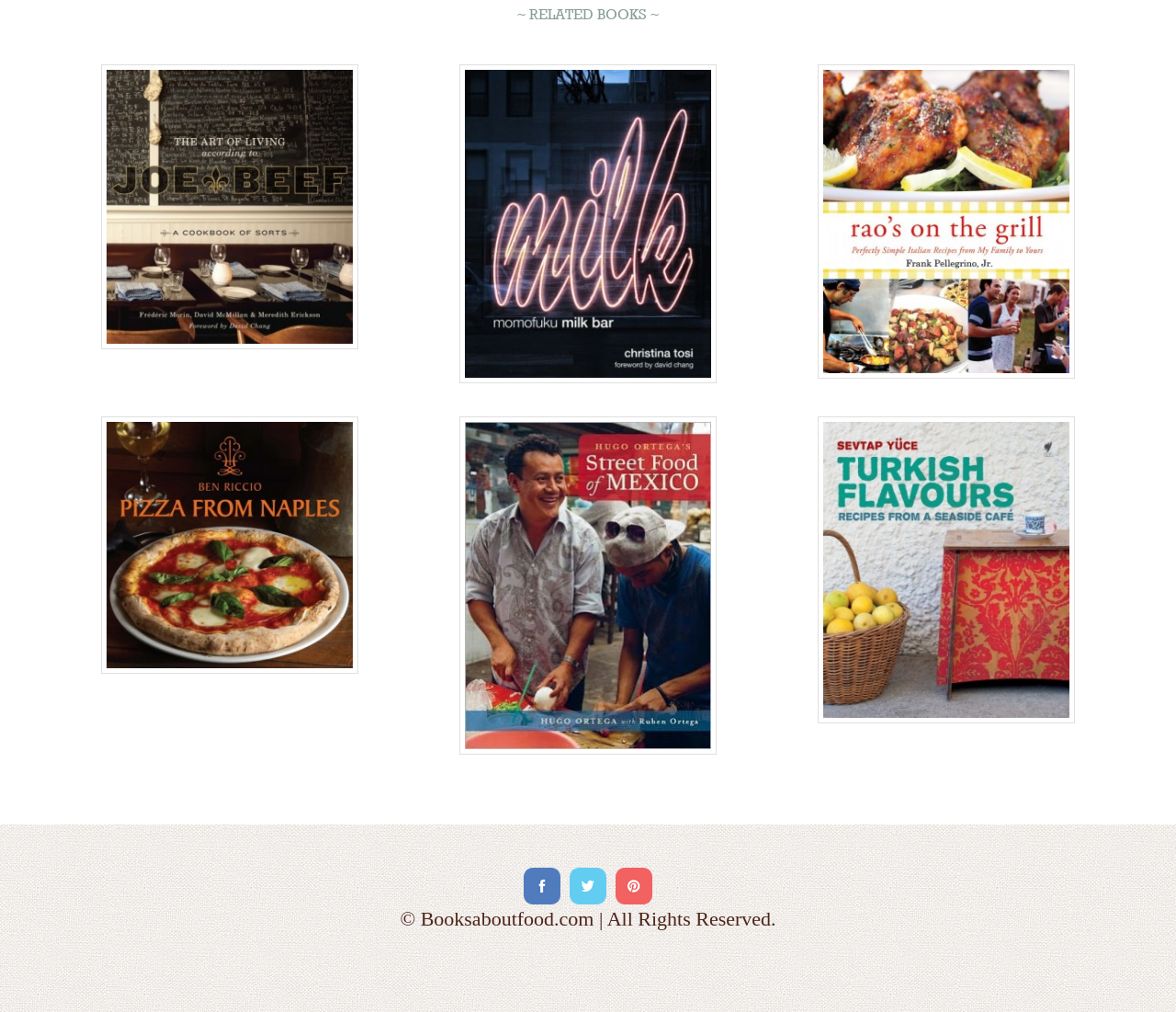Please identify the bounding box coordinates of the element that needs to be clicked to execute the following command: "explore book 'Momofuku Milk Bar'". Provide the bounding box using four float numbers between 0 and 1, formatted as [left, top, right, bottom].

[0.391, 0.064, 0.609, 0.379]